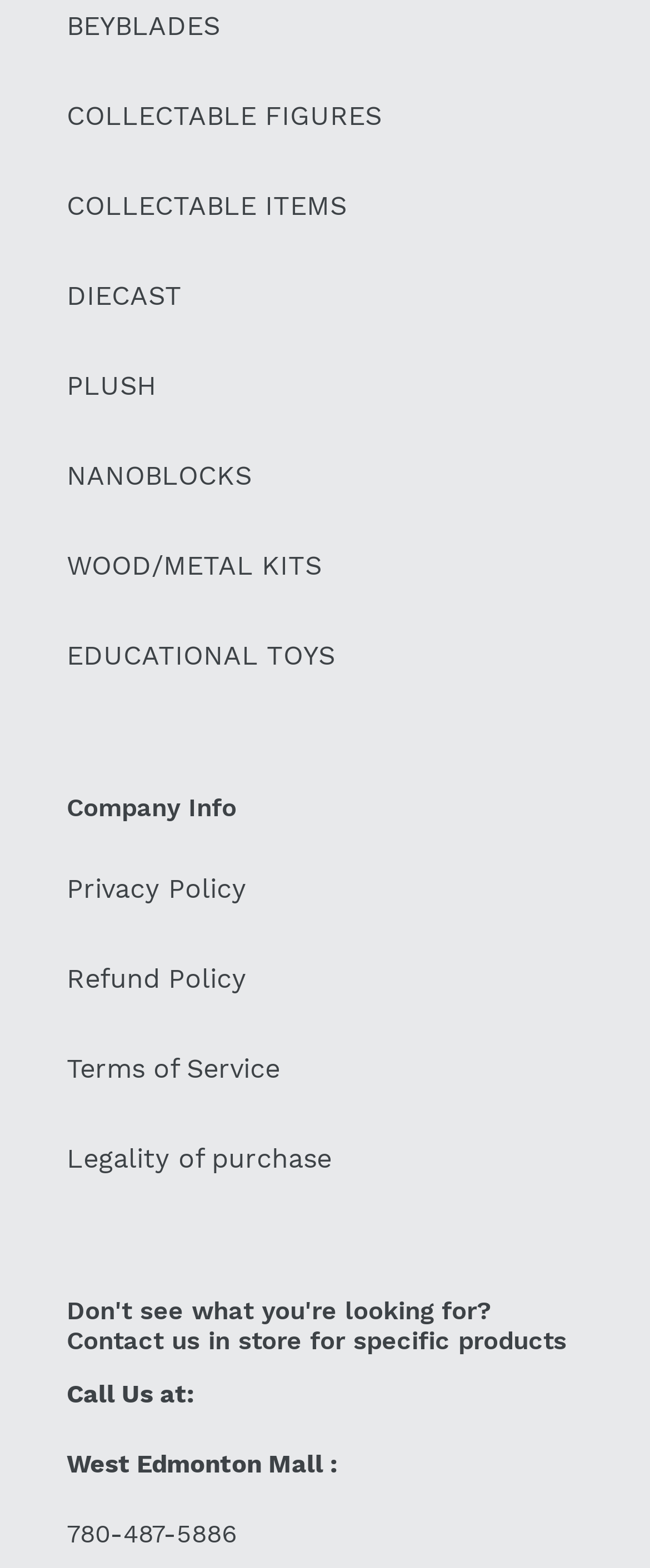Determine the bounding box coordinates of the target area to click to execute the following instruction: "Send an email."

None